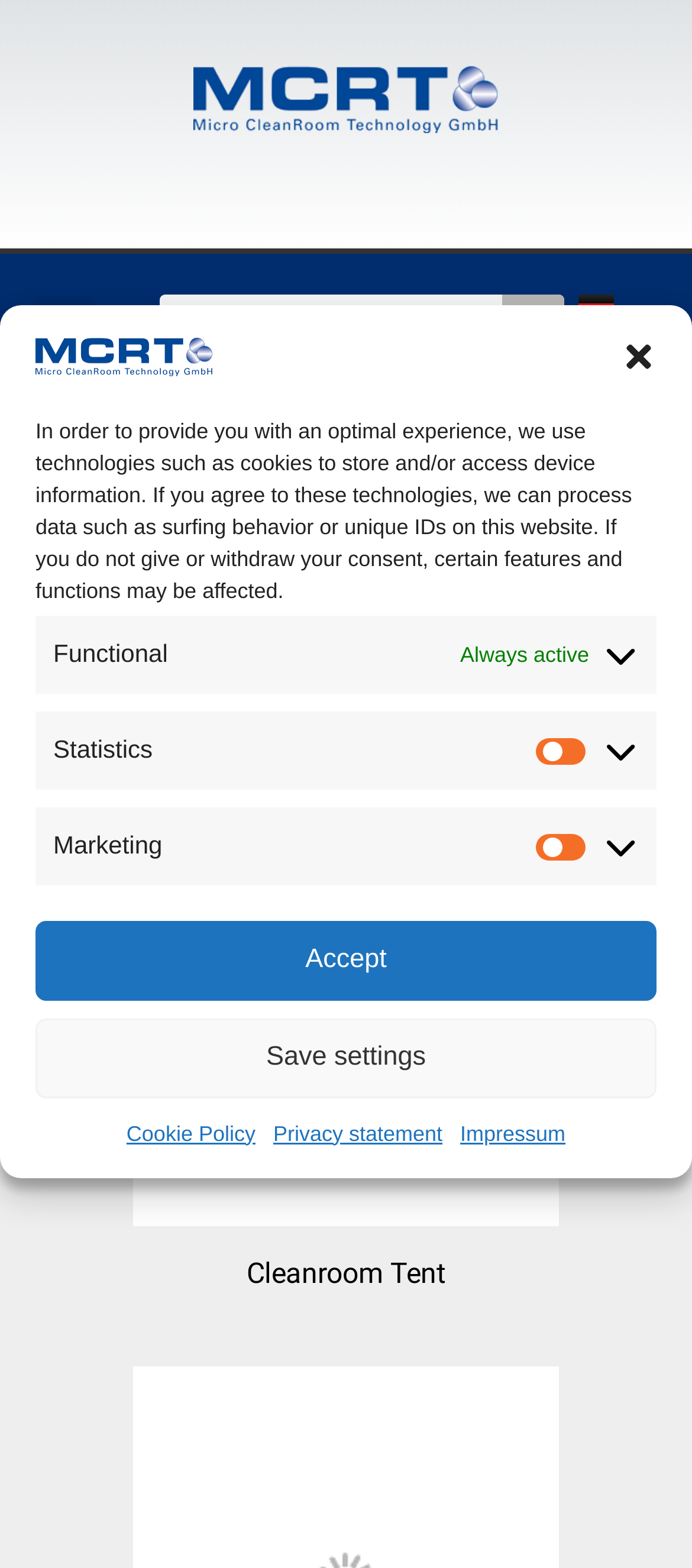What is the company name?
Using the details from the image, give an elaborate explanation to answer the question.

The company name can be found in the top-left corner of the webpage, where the logo is located. It is also mentioned in the link 'MCRT GmbH' inside the dialog 'Manage cookie consent'.